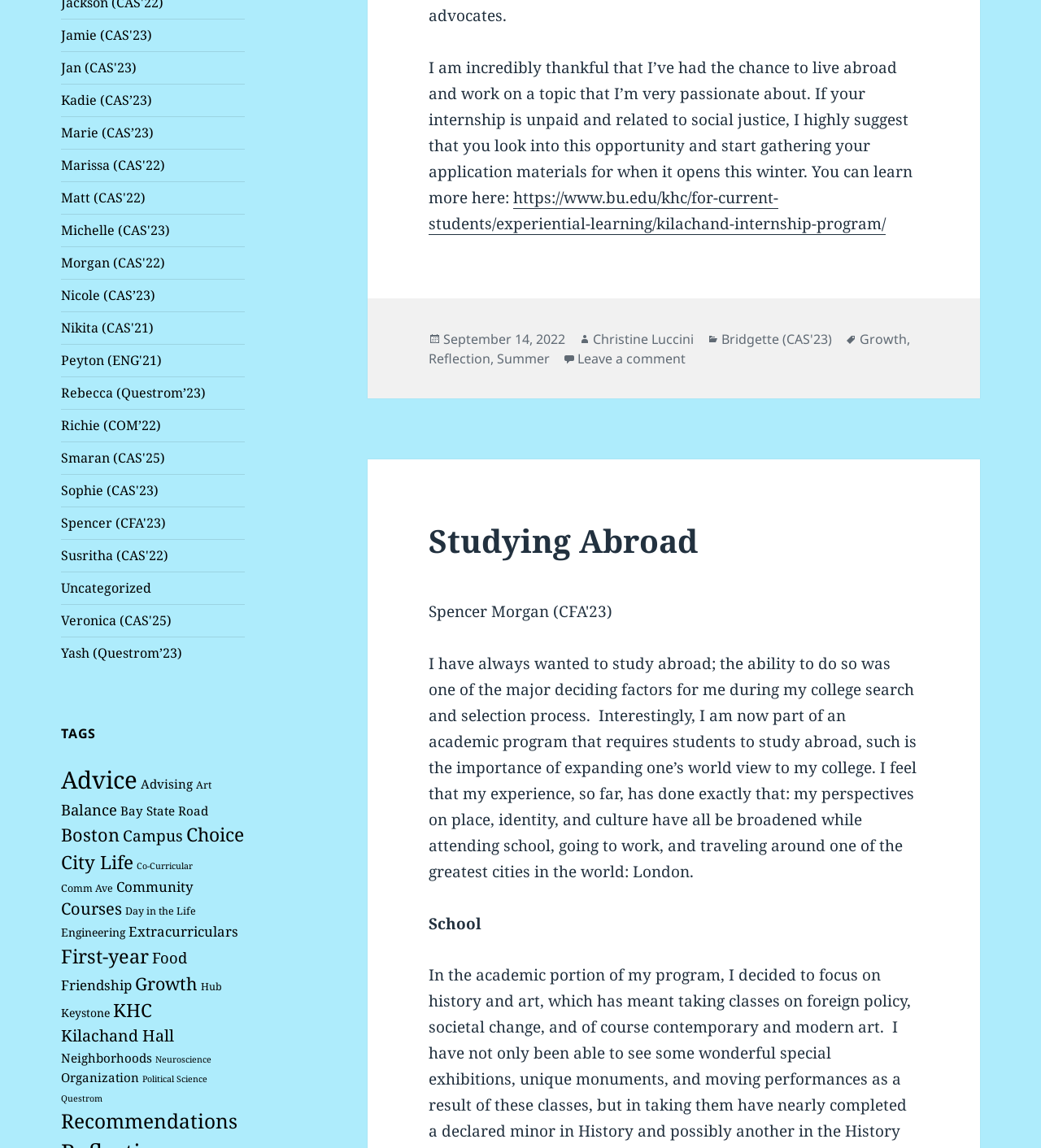Please indicate the bounding box coordinates of the element's region to be clicked to achieve the instruction: "Read the post about My Experience with the Kilachand Internship Program". Provide the coordinates as four float numbers between 0 and 1, i.e., [left, top, right, bottom].

[0.412, 0.049, 0.877, 0.181]